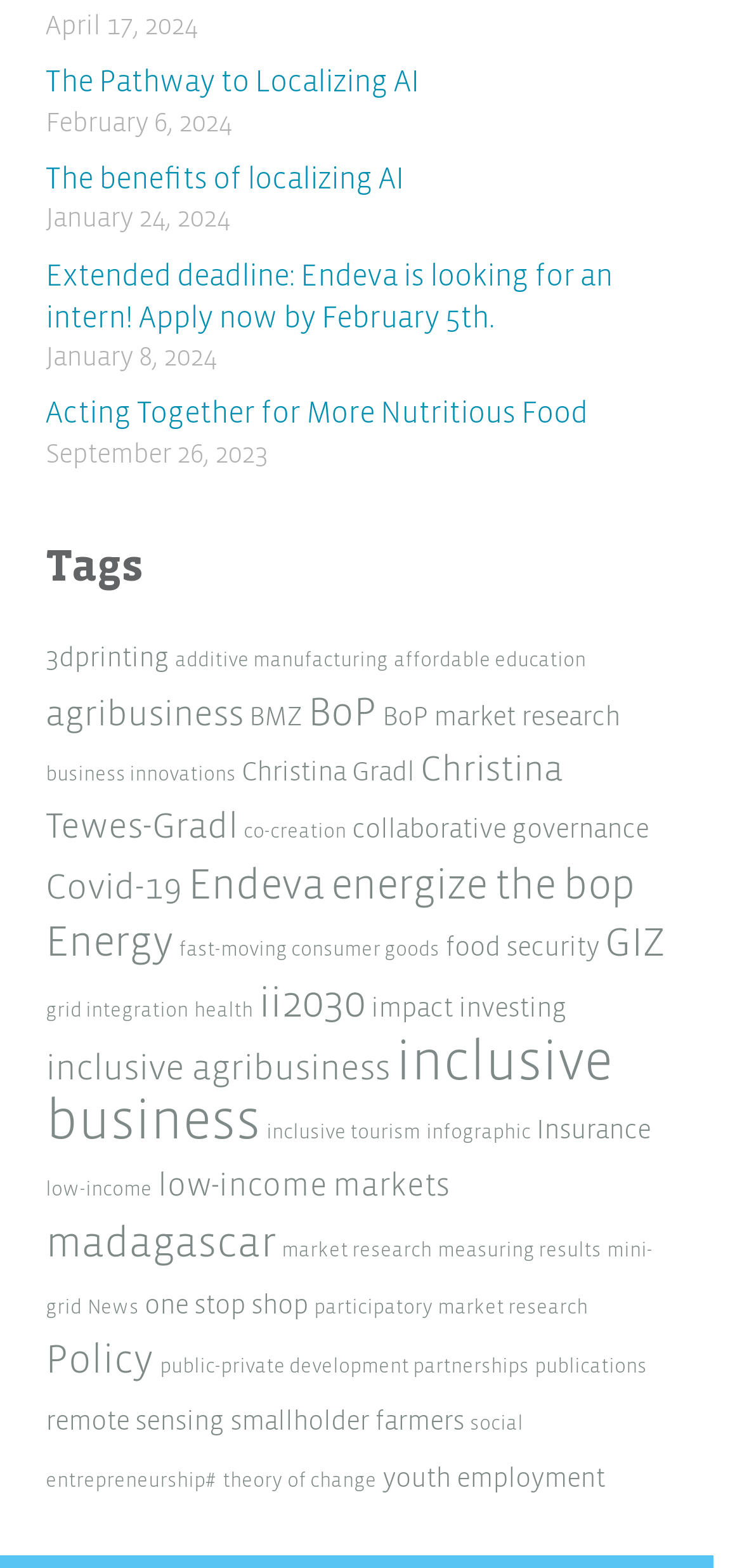Please locate the UI element described by "energize the bop" and provide its bounding box coordinates.

[0.446, 0.551, 0.856, 0.577]